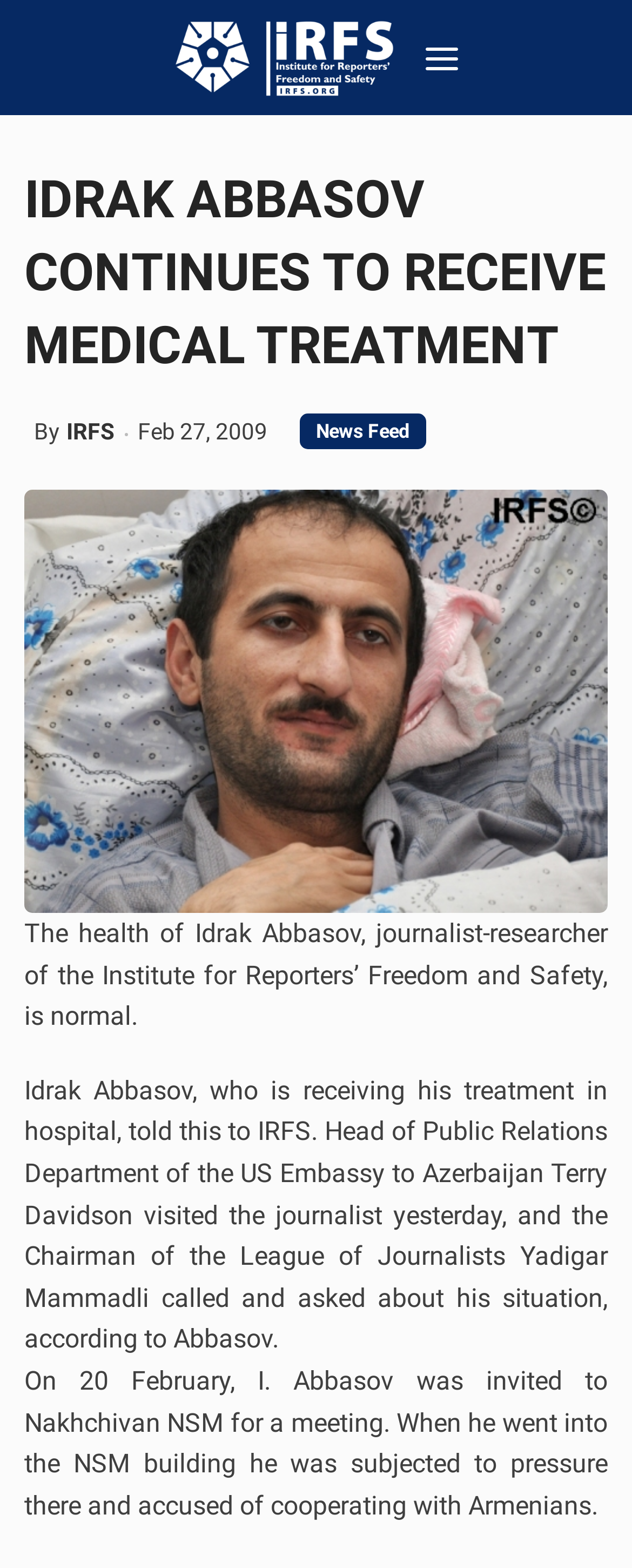What is the current health status of Idrak Abbasov?
Can you give a detailed and elaborate answer to the question?

The text states 'The health of Idrak Abbasov, journalist-researcher of the Institute for Reporters’ Freedom and Safety, is normal.' which indicates that his current health status is normal.